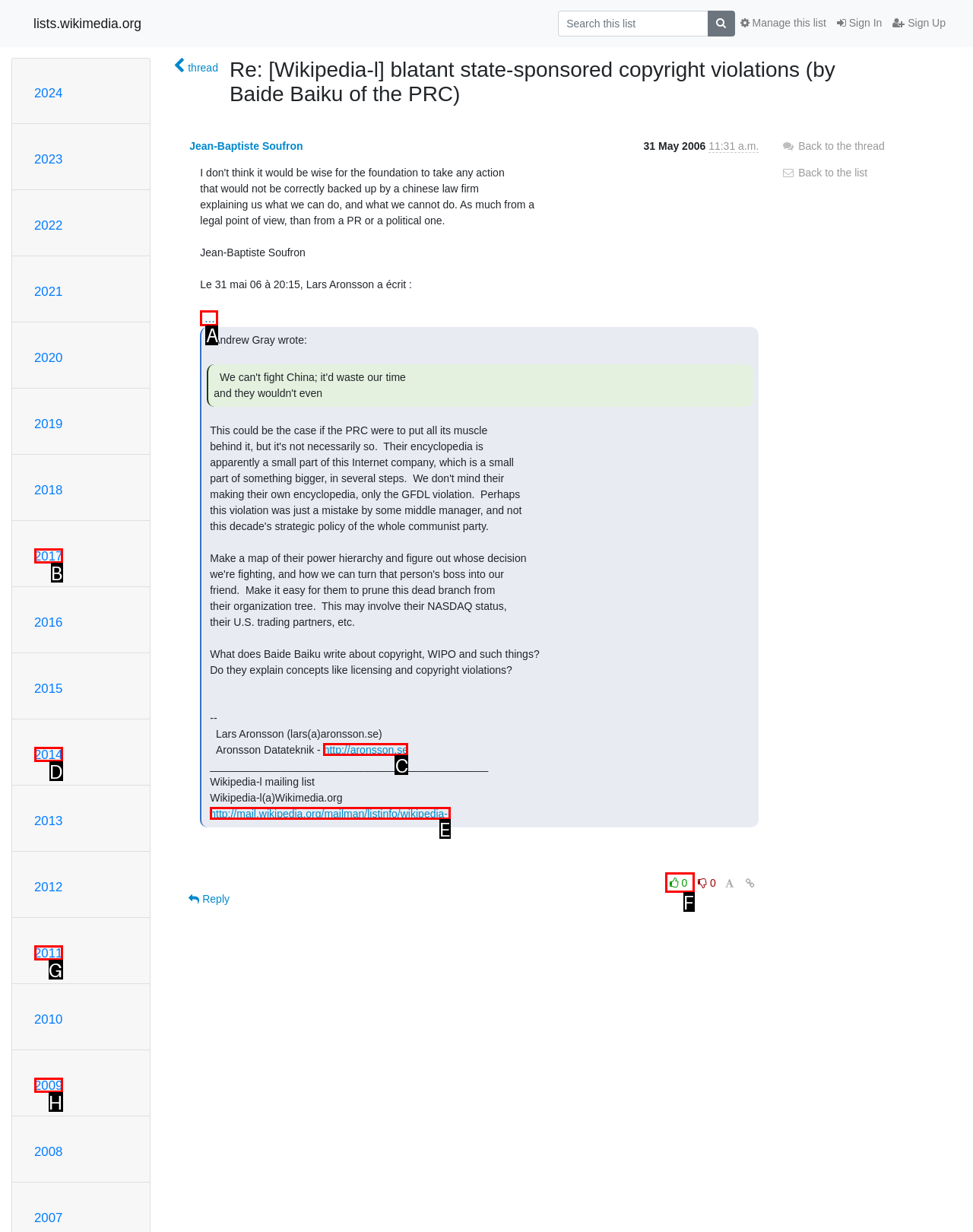Which option corresponds to the following element description: 0?
Please provide the letter of the correct choice.

F